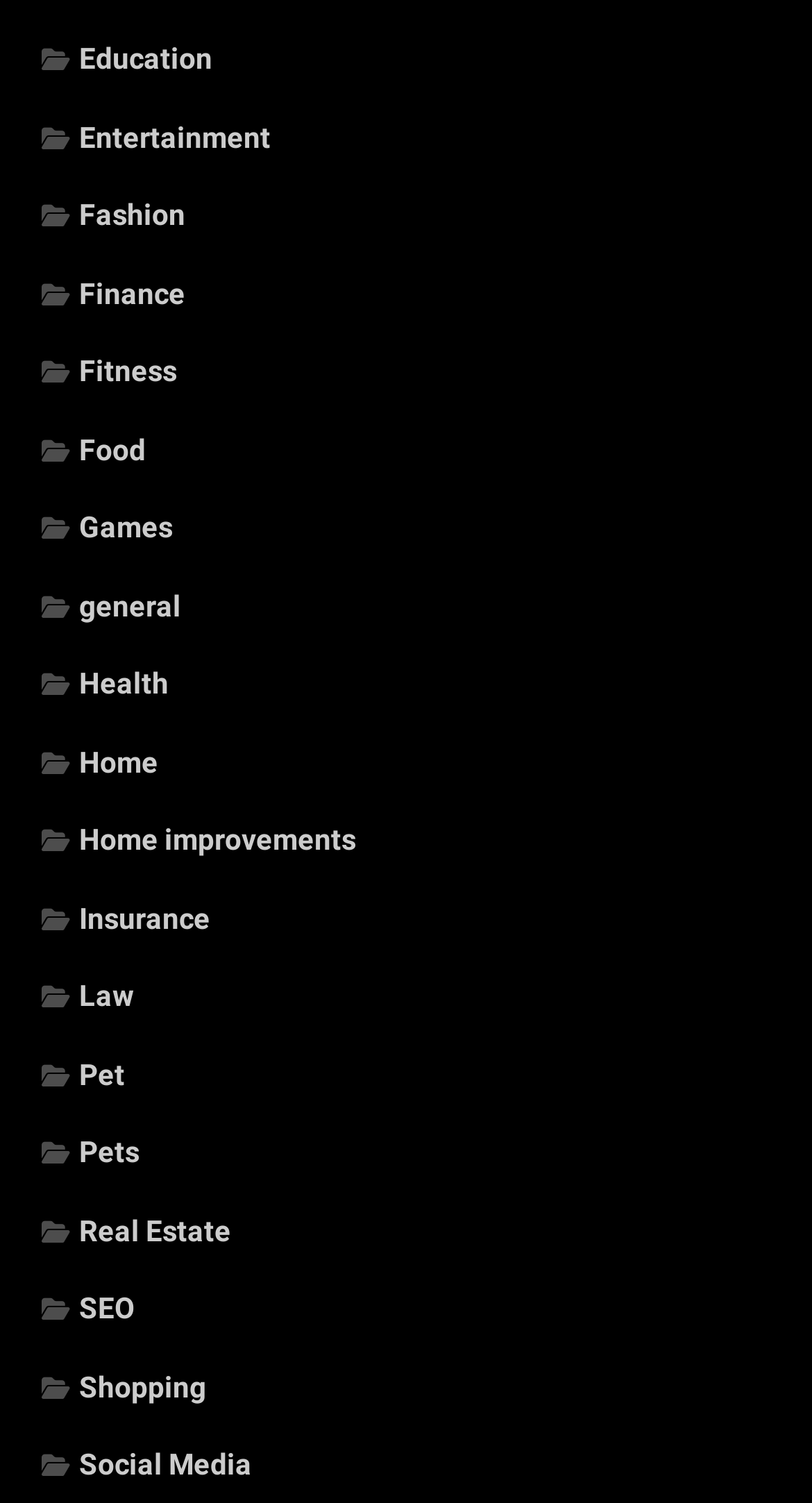Provide the bounding box coordinates of the section that needs to be clicked to accomplish the following instruction: "Access Fitness."

[0.051, 0.236, 0.218, 0.258]